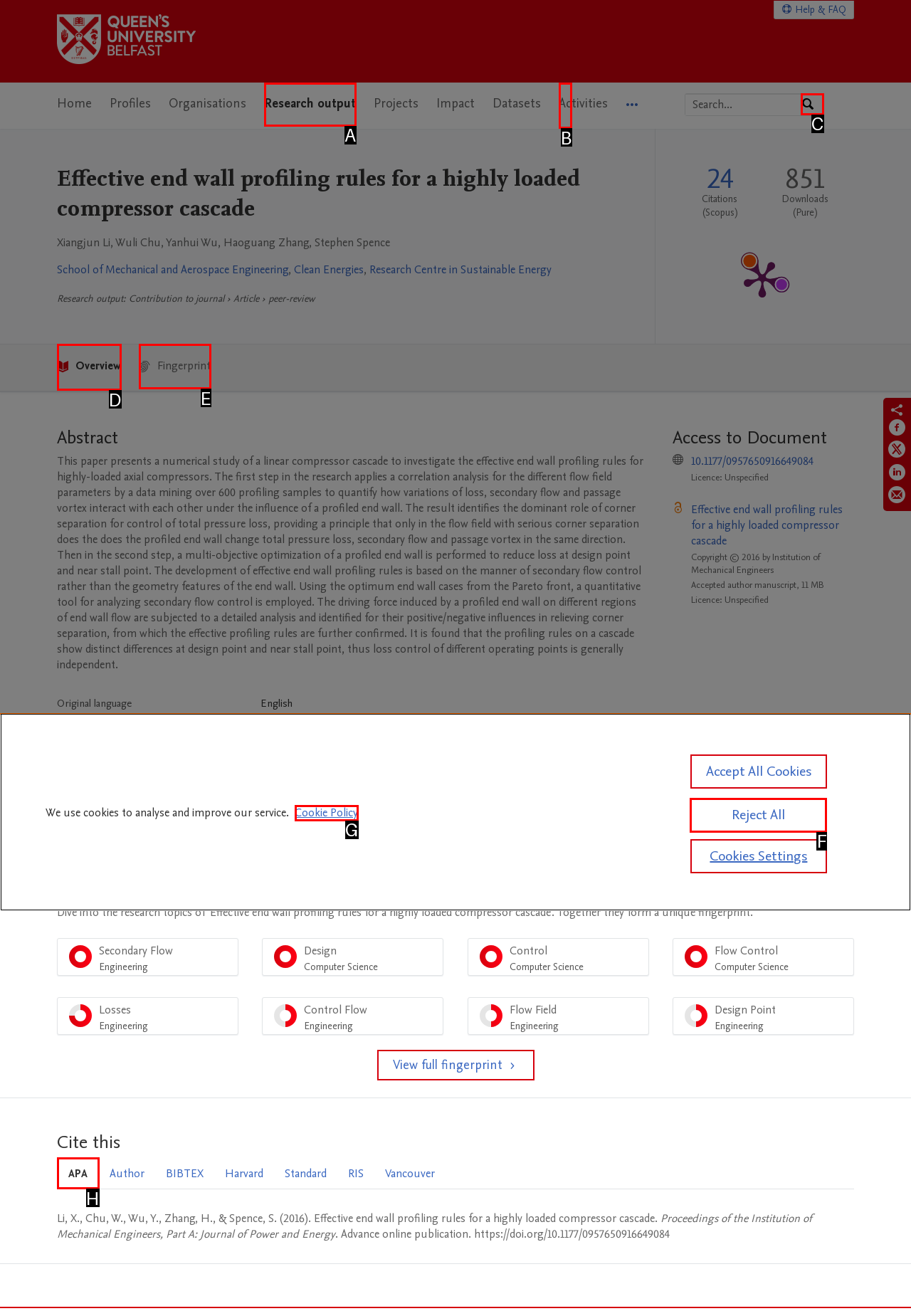Tell me which one HTML element best matches the description: Reject All
Answer with the option's letter from the given choices directly.

F